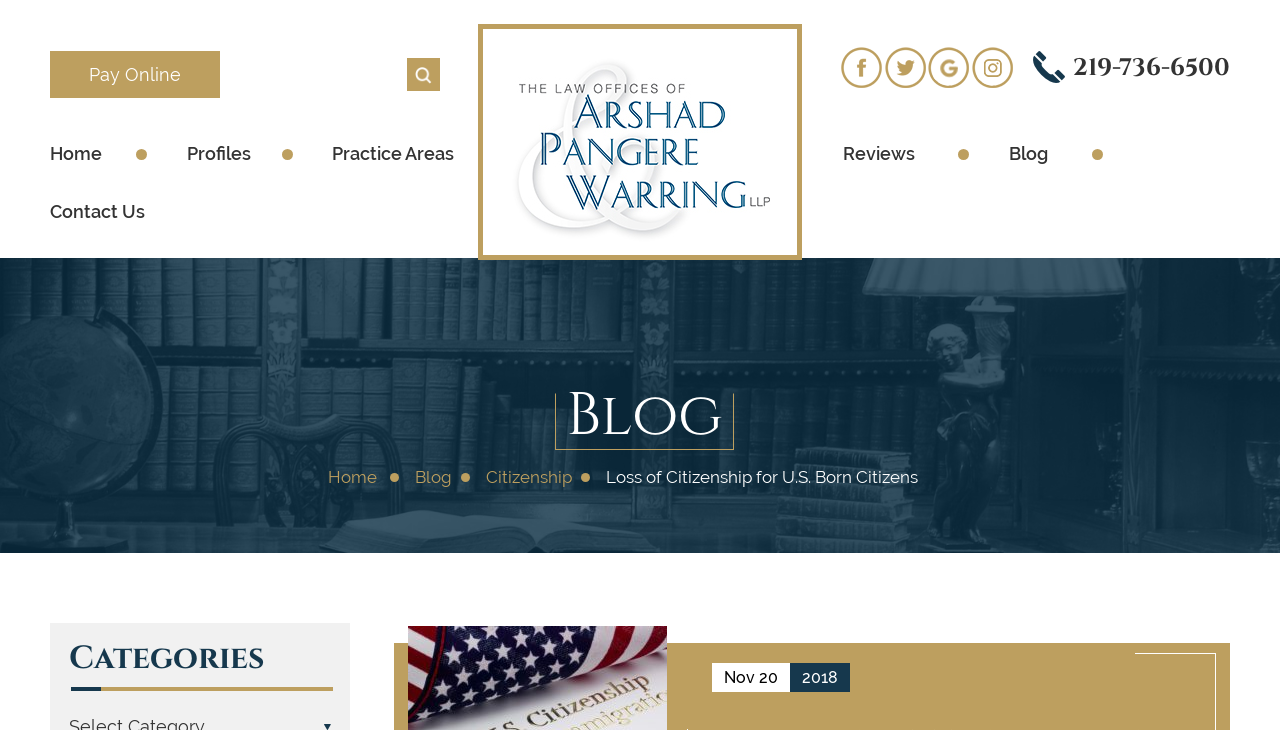Highlight the bounding box coordinates of the element that should be clicked to carry out the following instruction: "Read the blog". The coordinates must be given as four float numbers ranging from 0 to 1, i.e., [left, top, right, bottom].

[0.434, 0.519, 0.572, 0.615]